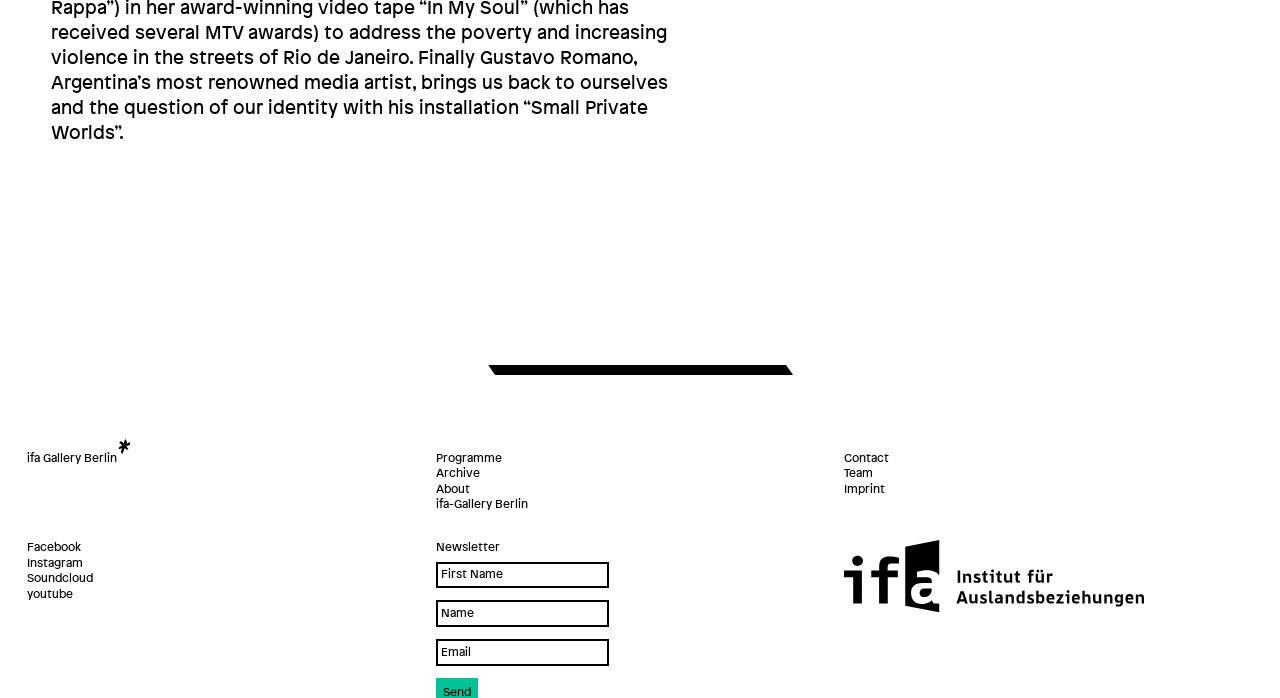Extract the bounding box coordinates for the described element: "parent_node: Email Address name="EMAIL" placeholder="Email"". The coordinates should be represented as four float numbers between 0 and 1: [left, top, right, bottom].

[0.34, 0.916, 0.476, 0.954]